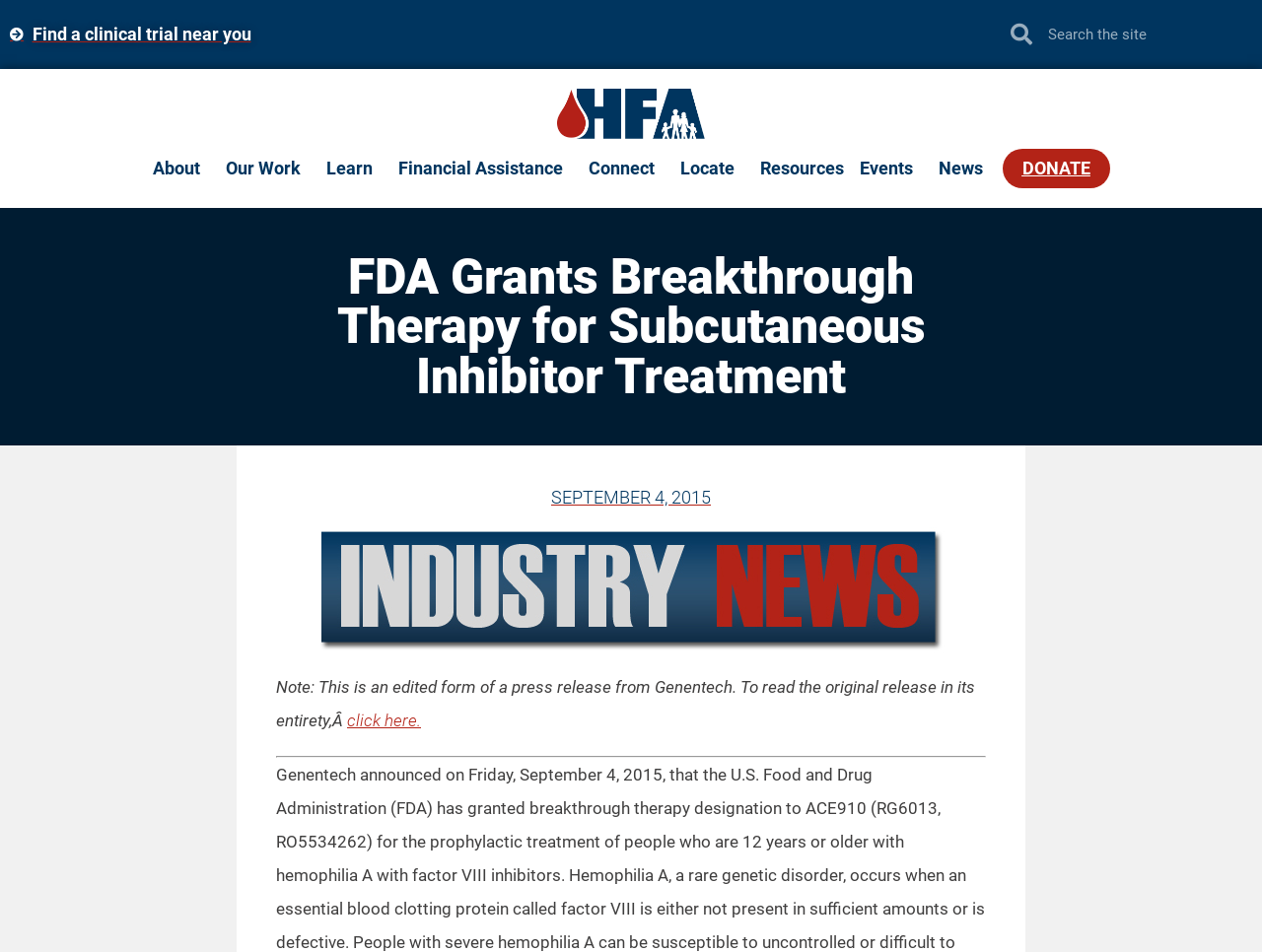Please identify the bounding box coordinates of the element's region that needs to be clicked to fulfill the following instruction: "Search for something". The bounding box coordinates should consist of four float numbers between 0 and 1, i.e., [left, top, right, bottom].

[0.788, 0.01, 0.992, 0.062]